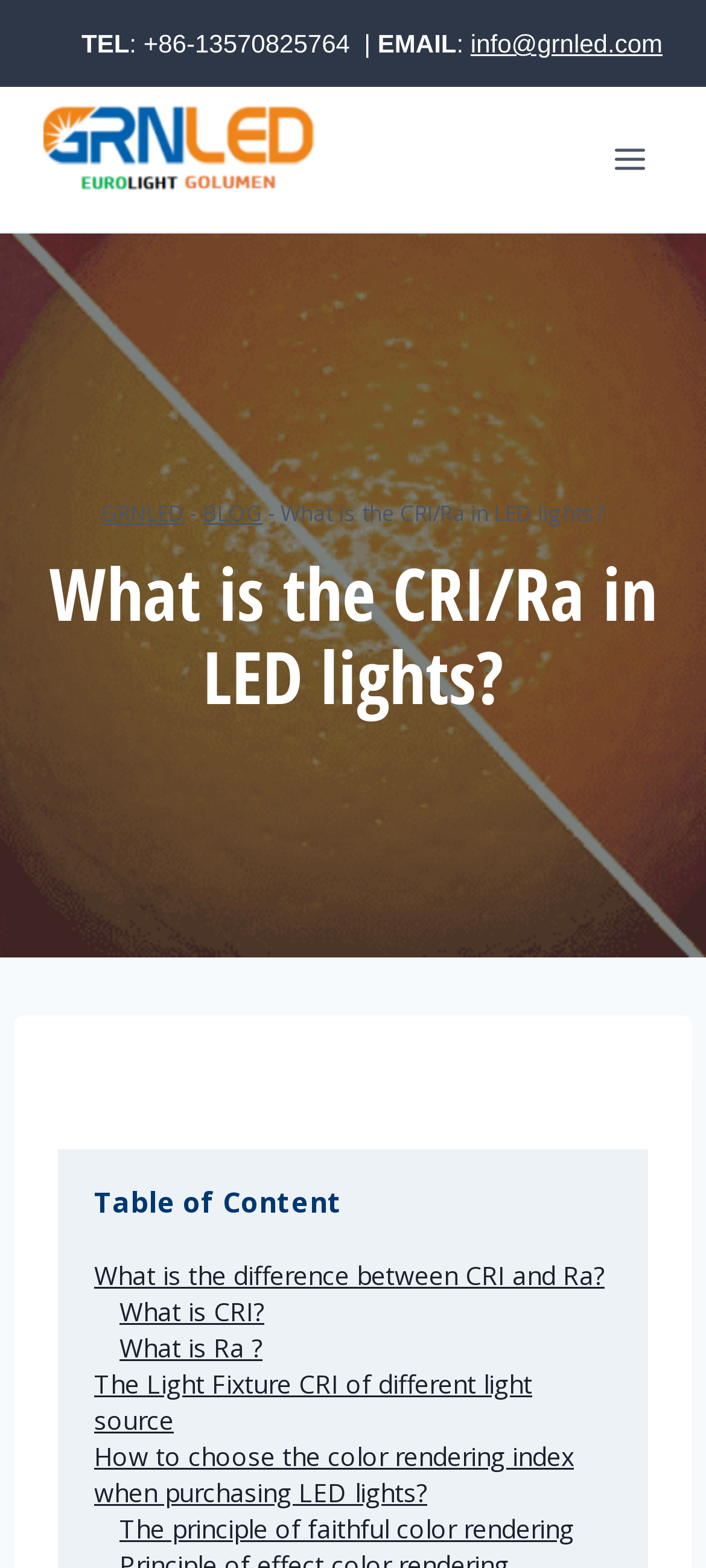Please answer the following question using a single word or phrase: 
What is the name of the company logo?

GRNLED